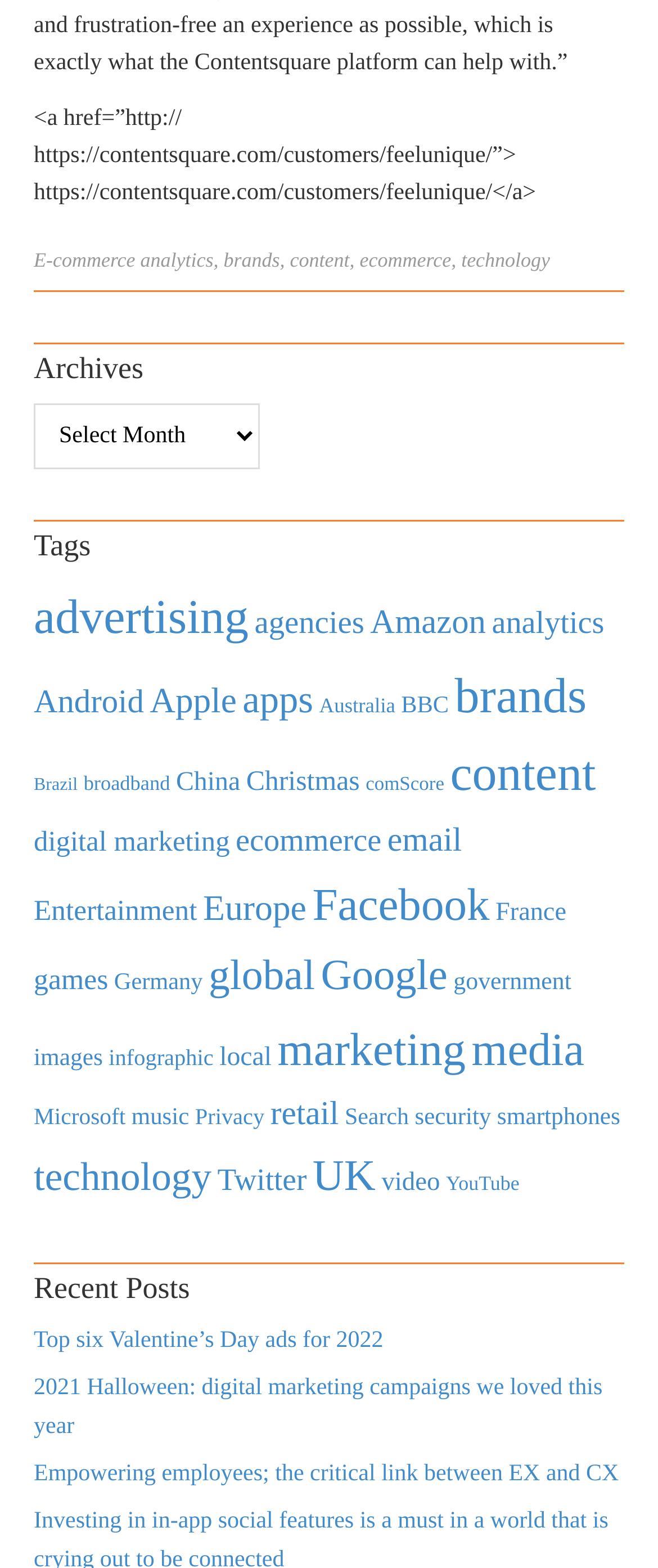Highlight the bounding box coordinates of the element you need to click to perform the following instruction: "Click on the 'E-commerce' link."

[0.051, 0.158, 0.206, 0.173]